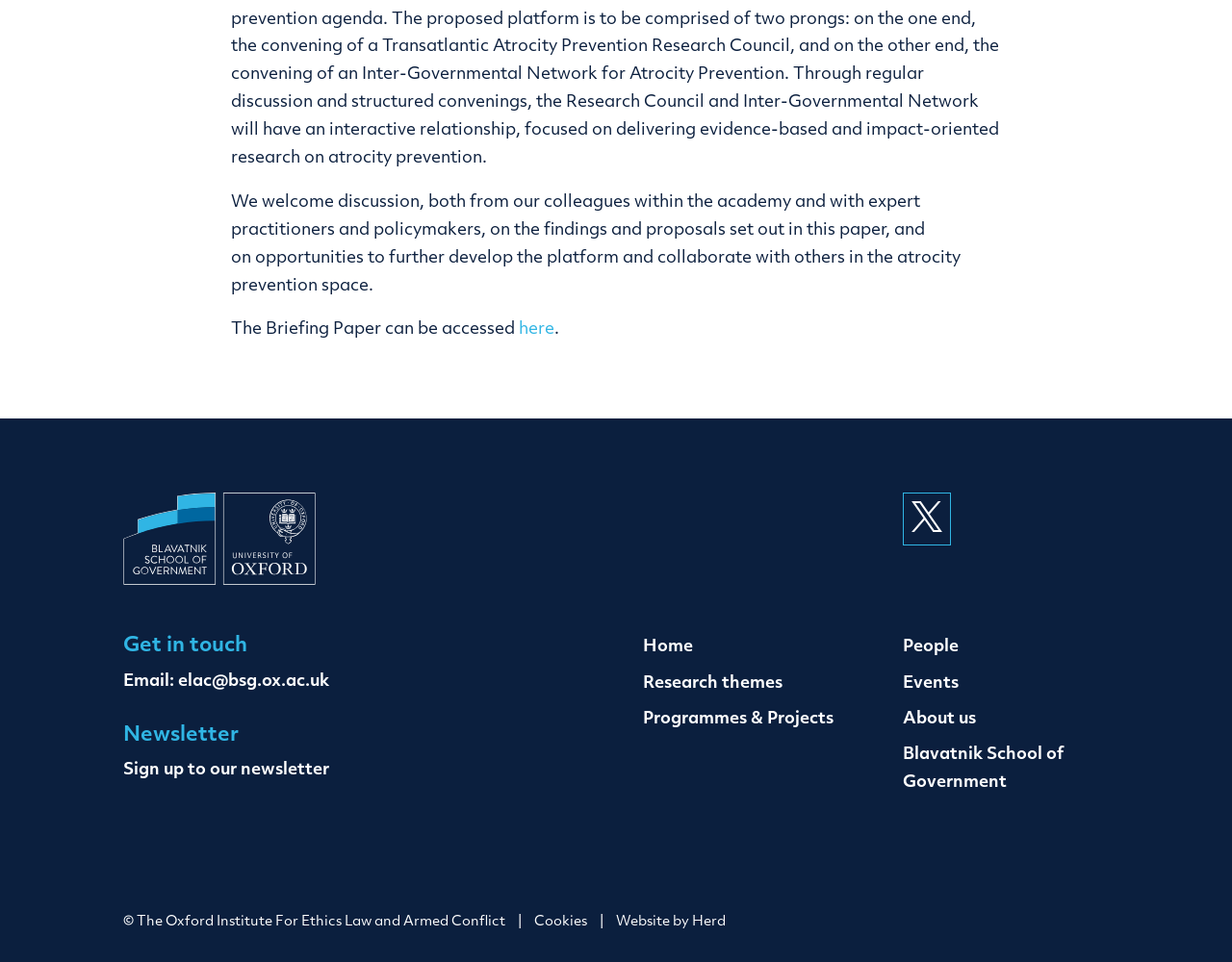Identify the bounding box coordinates of the section that should be clicked to achieve the task described: "Visit the Blavatnik School of Government website".

[0.733, 0.776, 0.863, 0.822]